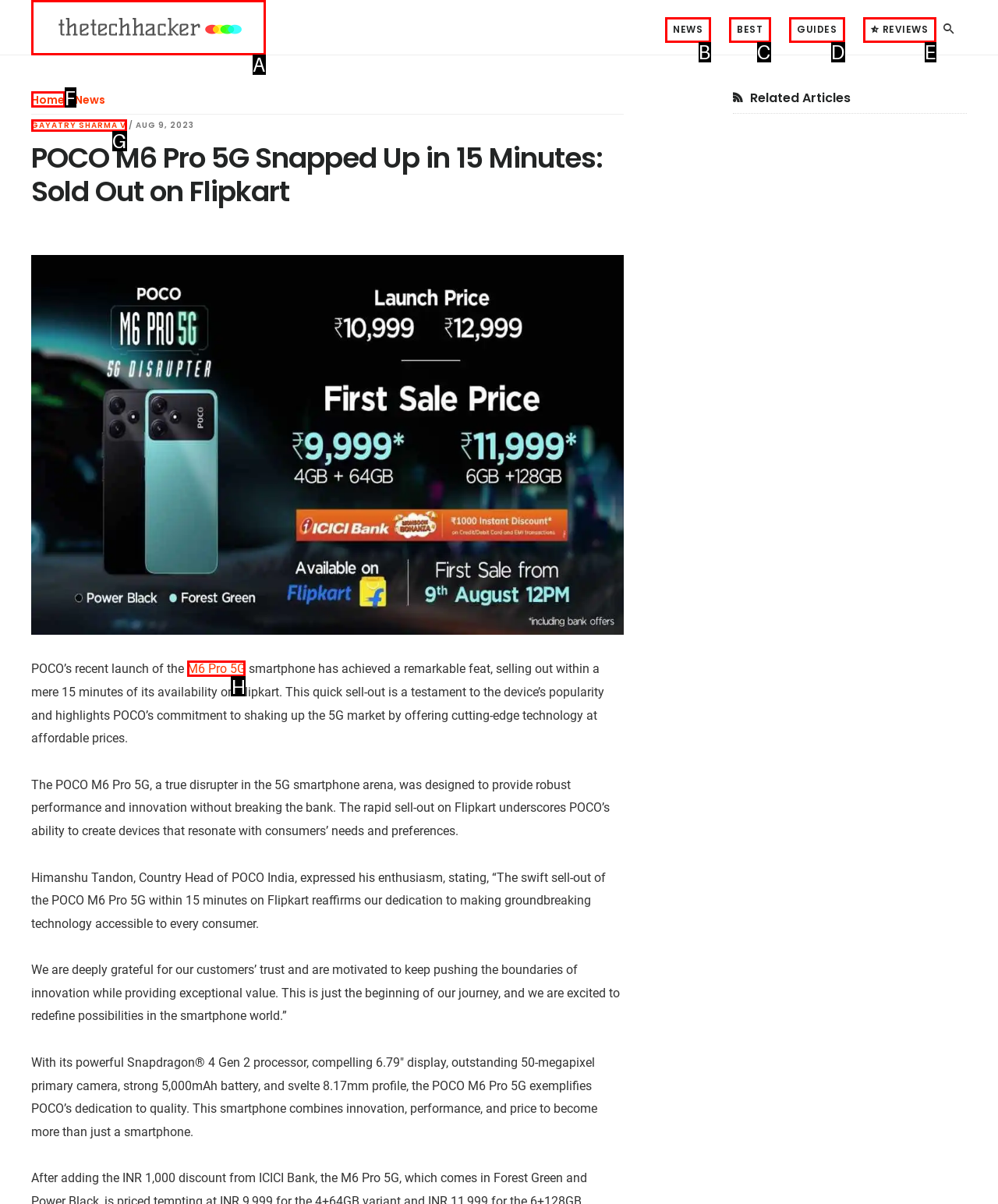Point out the HTML element I should click to achieve the following task: Click on the POCO M6 Pro 5G link Provide the letter of the selected option from the choices.

H